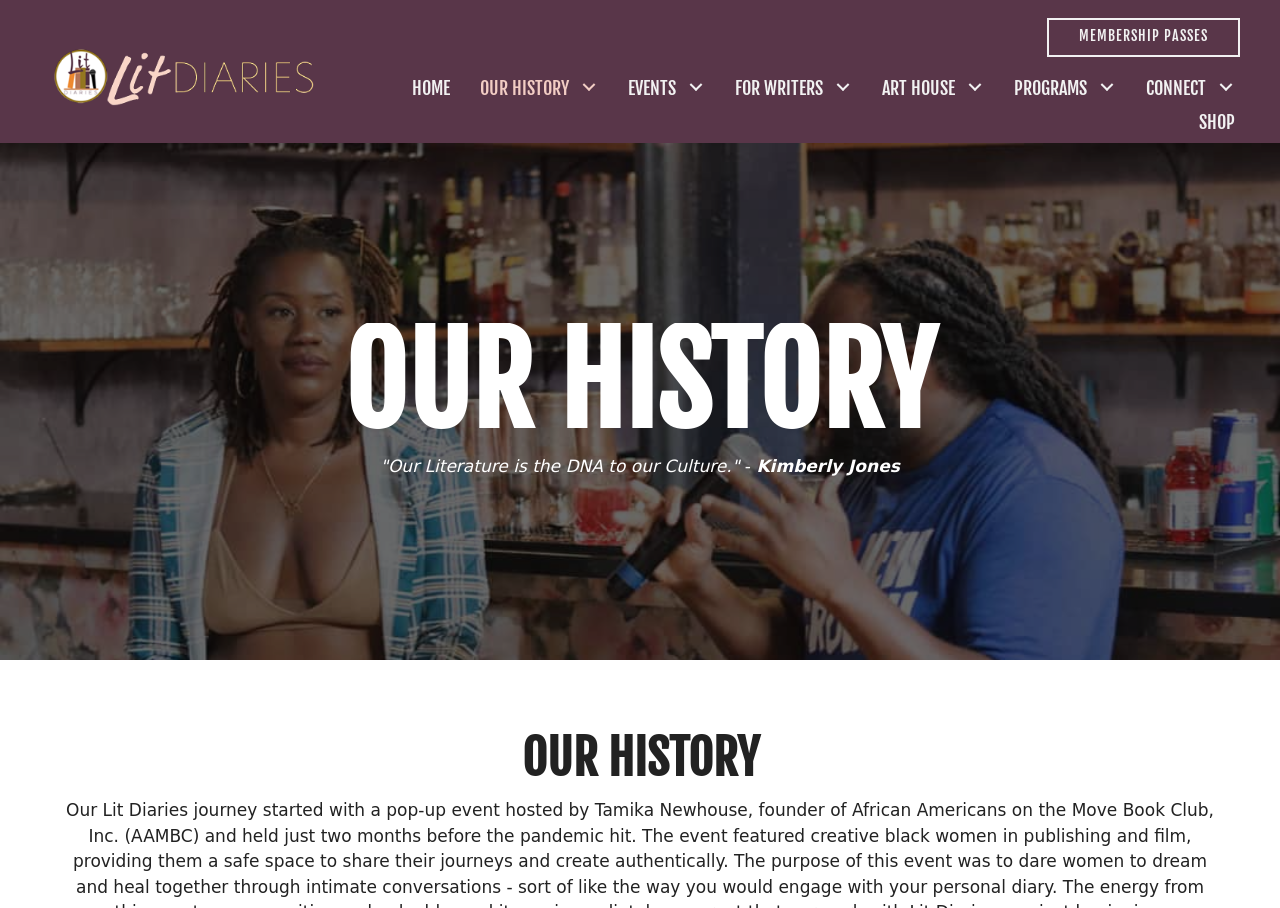Pinpoint the bounding box coordinates of the clickable element to carry out the following instruction: "View the SHOP page."

[0.925, 0.115, 0.977, 0.152]